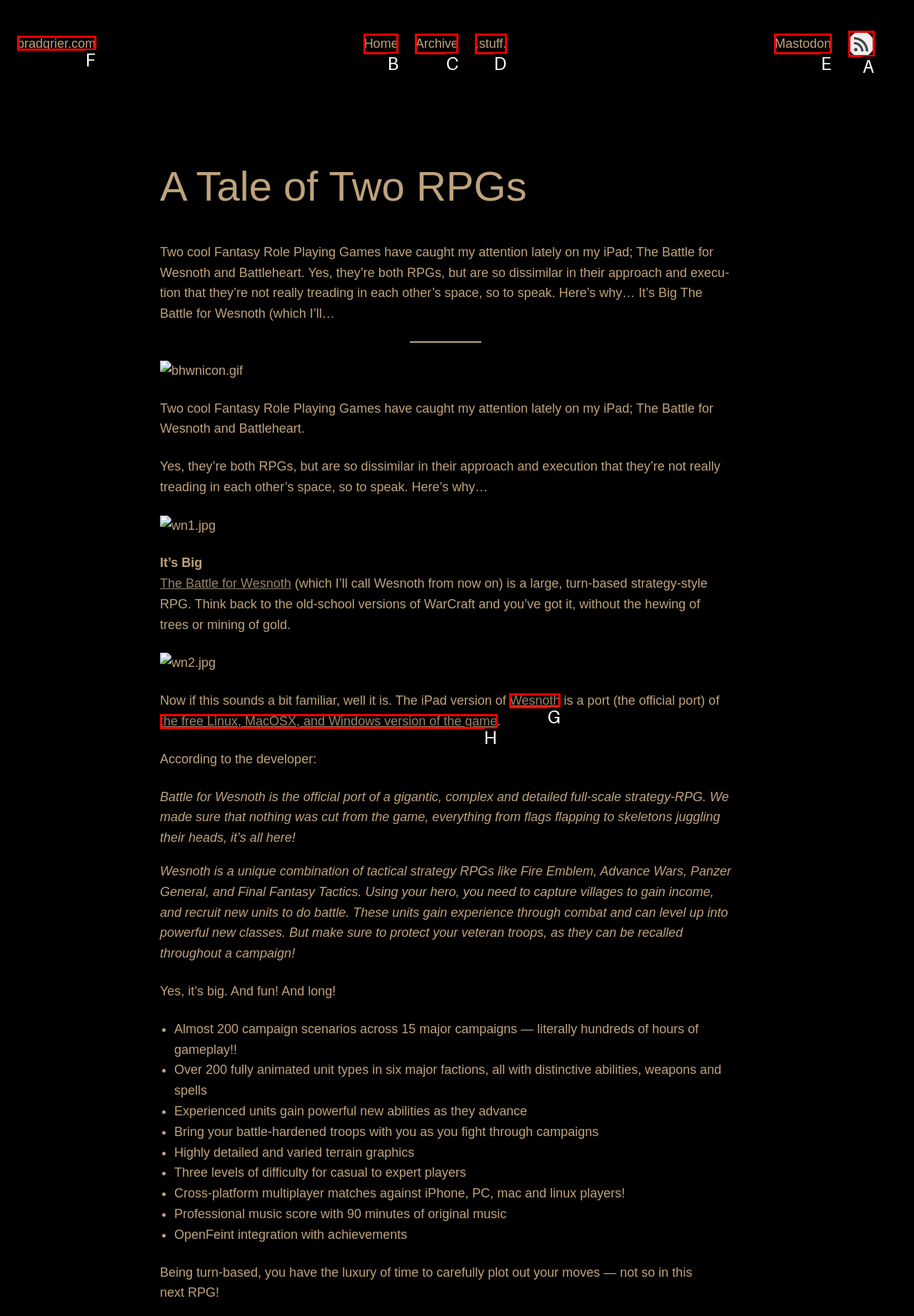Using the description: RSS feed available
Identify the letter of the corresponding UI element from the choices available.

A